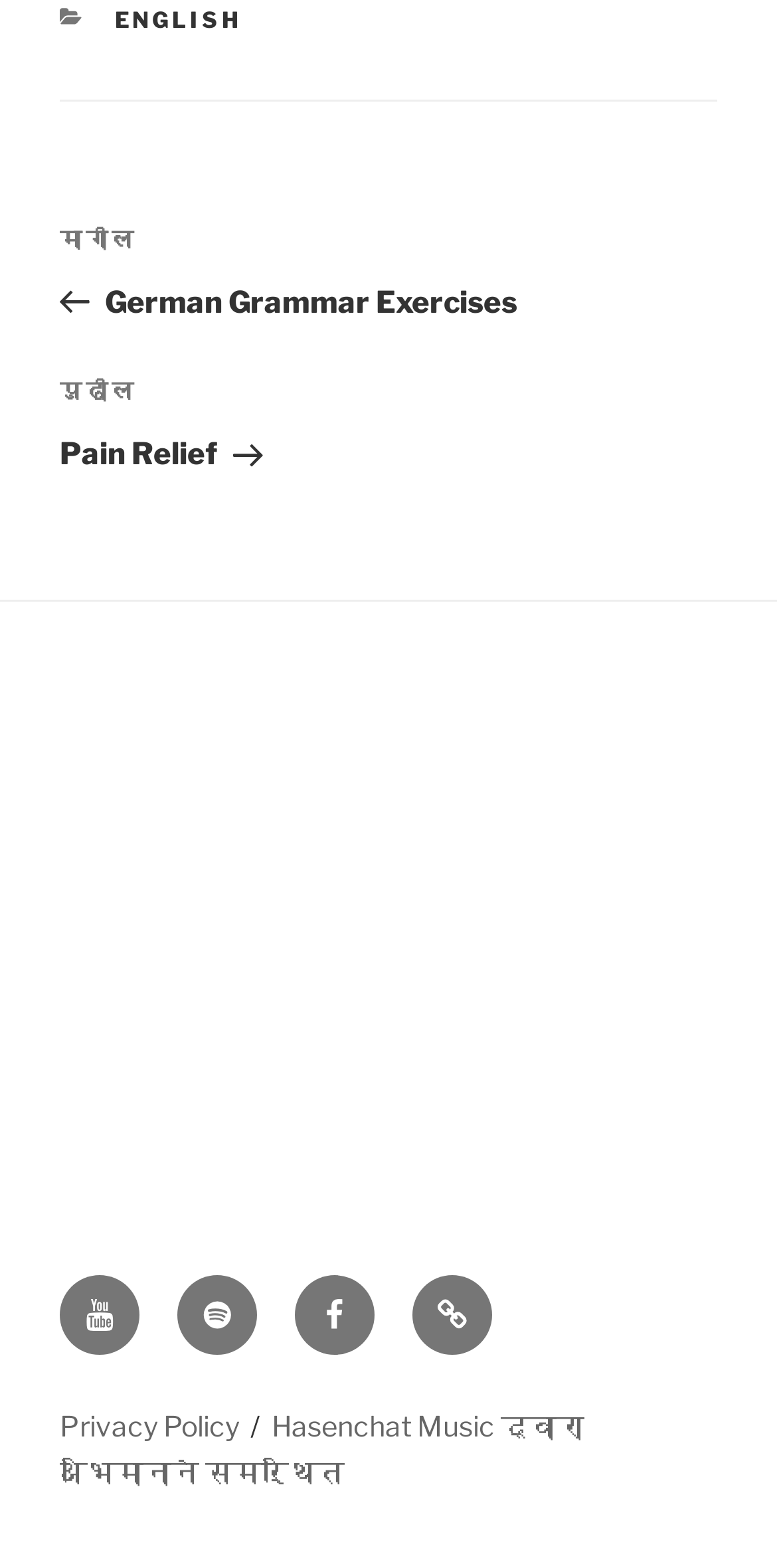Determine the bounding box coordinates of the UI element described by: "Spotify".

[0.228, 0.813, 0.331, 0.864]